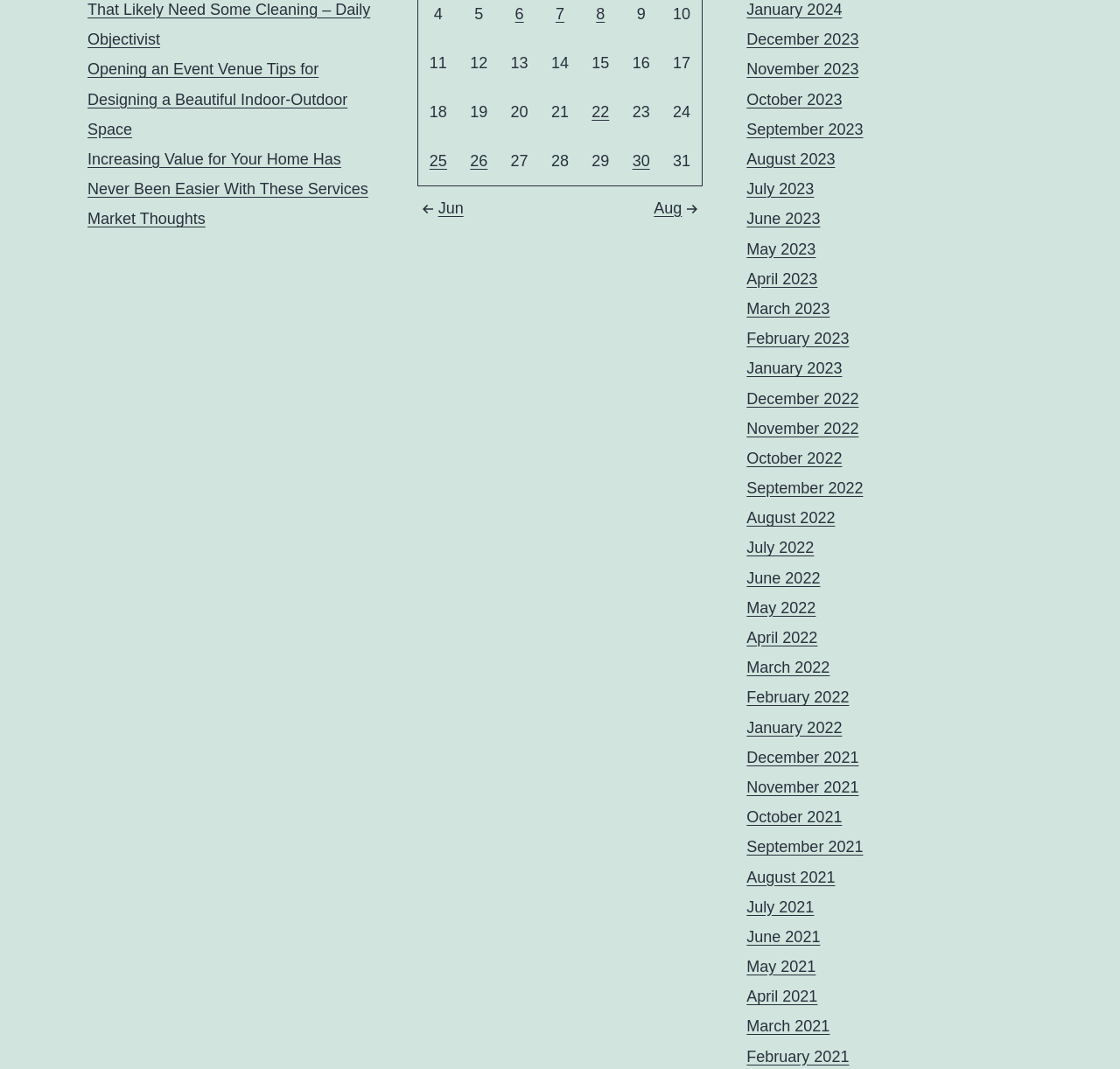Using the webpage screenshot, find the UI element described by September 2022. Provide the bounding box coordinates in the format (top-left x, top-left y, bottom-right x, bottom-right y), ensuring all values are floating point numbers between 0 and 1.

[0.667, 0.449, 0.771, 0.465]